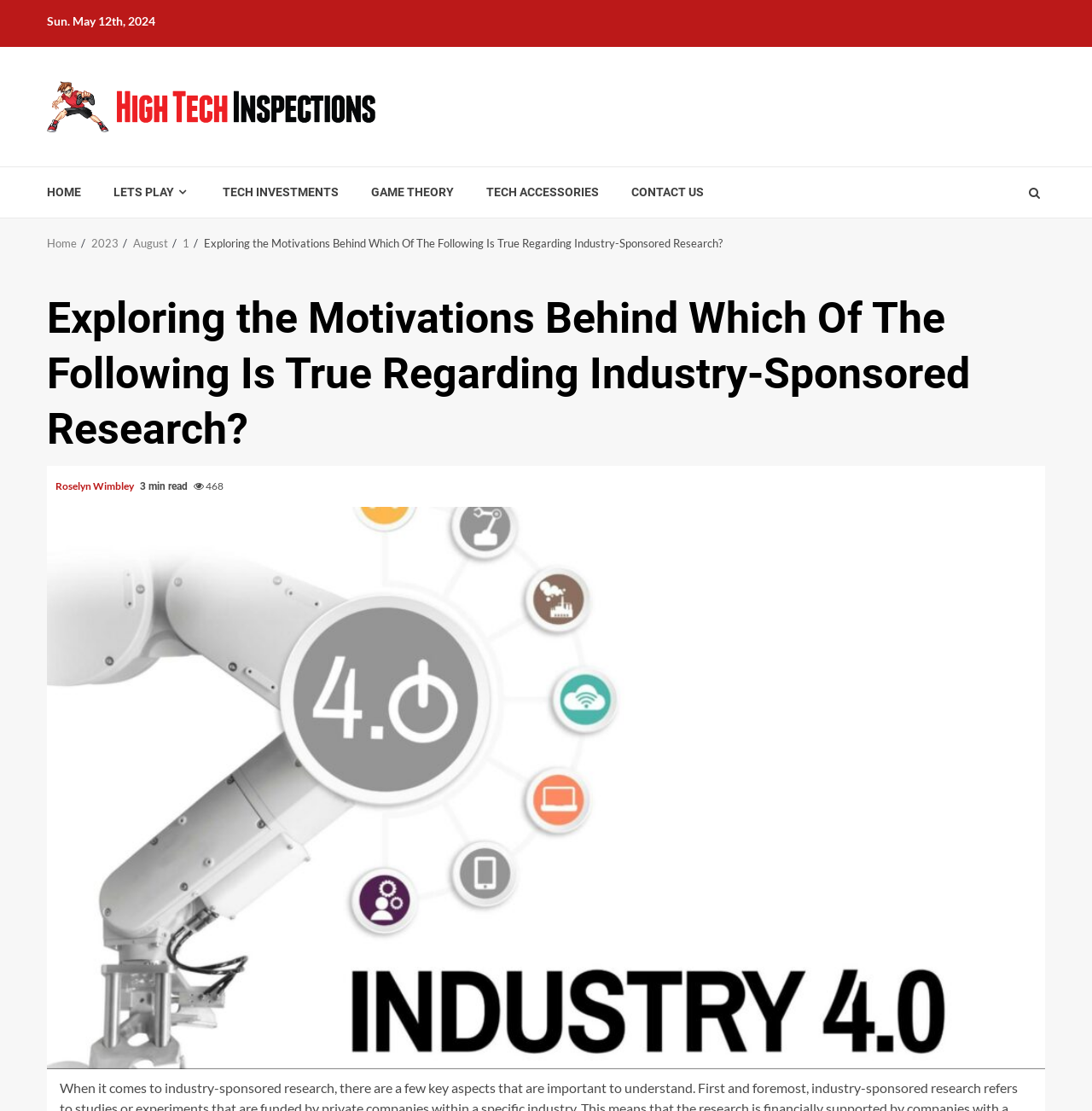Identify and provide the title of the webpage.

Exploring the Motivations Behind Which Of The Following Is True Regarding Industry-Sponsored Research?